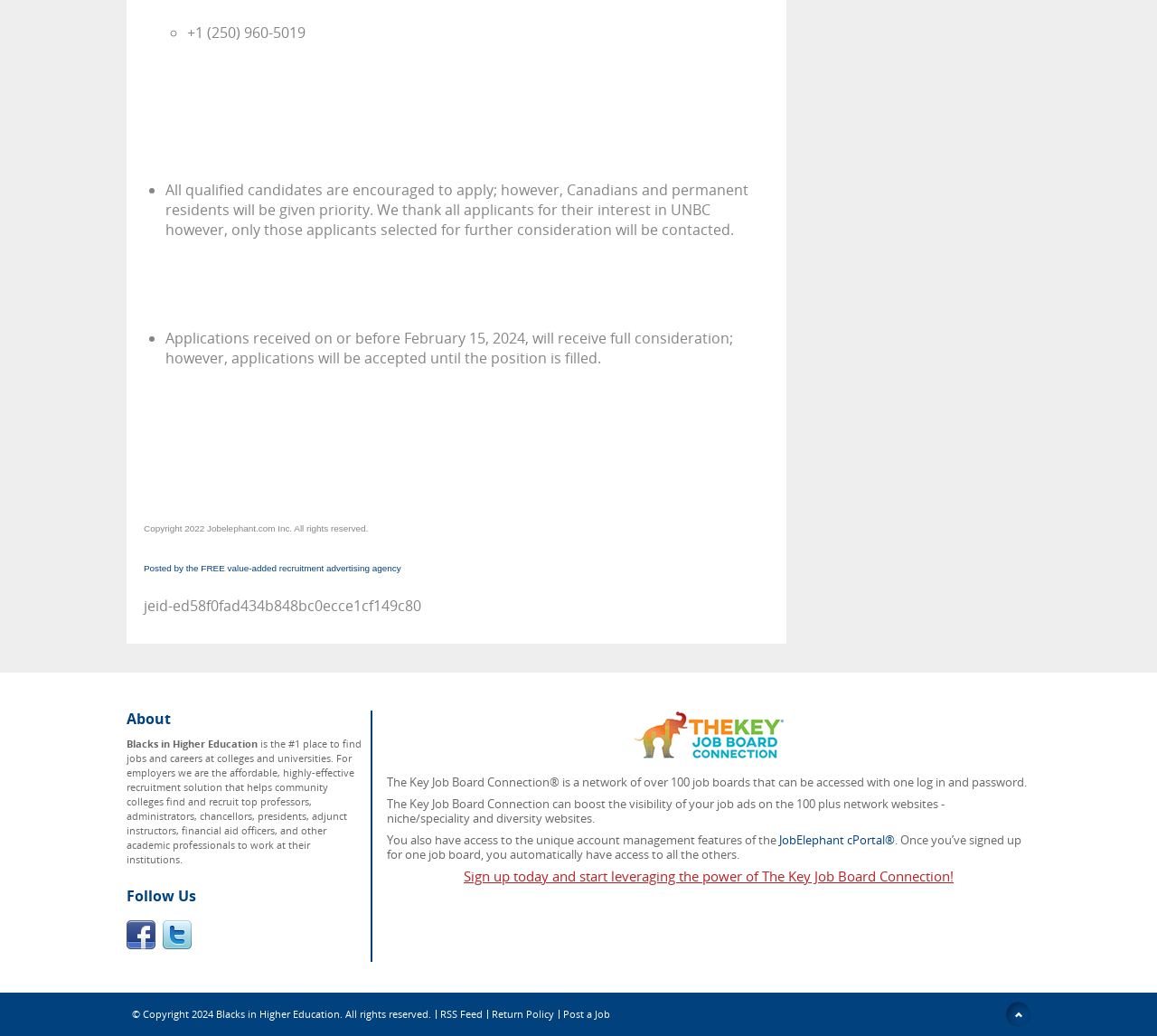What is the name of the organization?
Examine the screenshot and reply with a single word or phrase.

Blacks in Higher Education